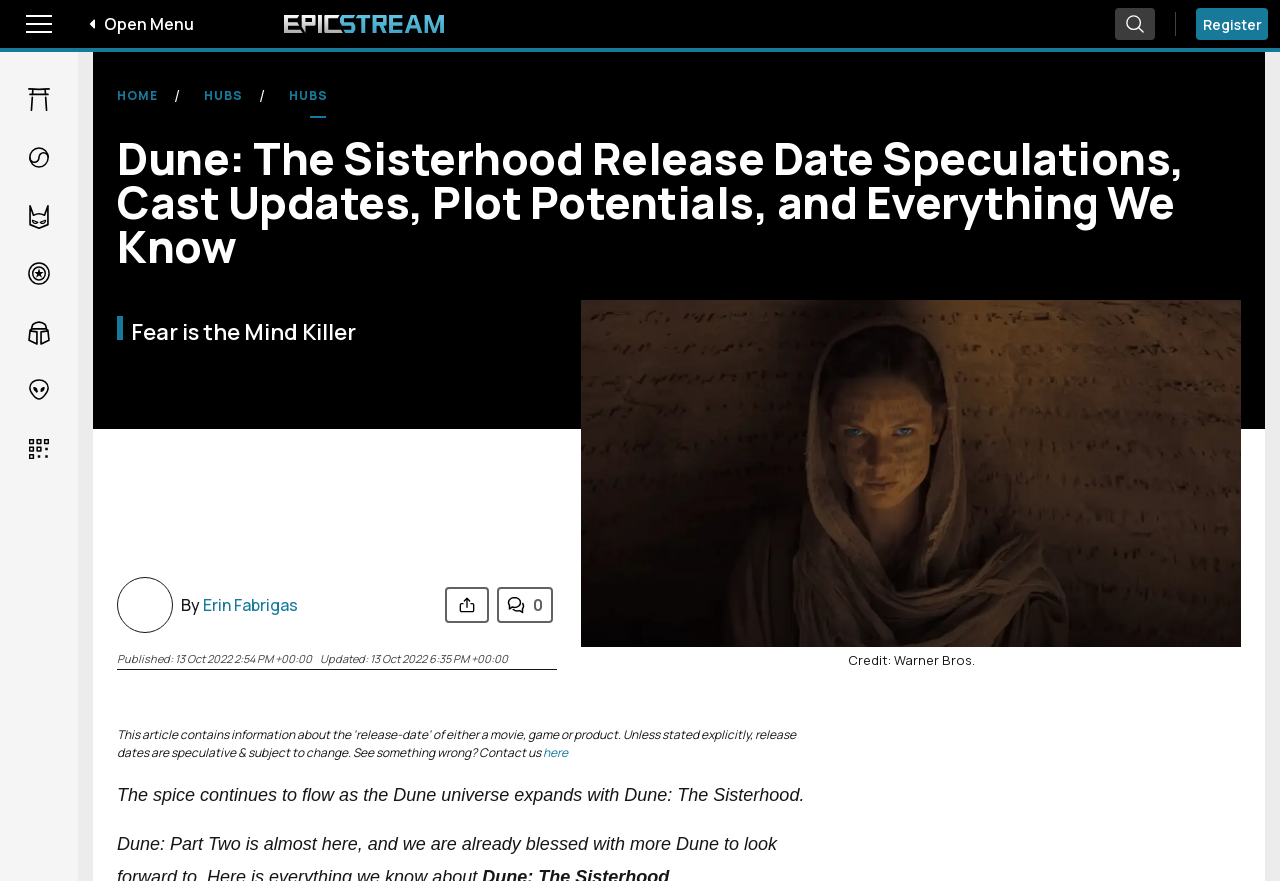Give a one-word or one-phrase response to the question:
Who is the author of the article?

Erin Fabrigas